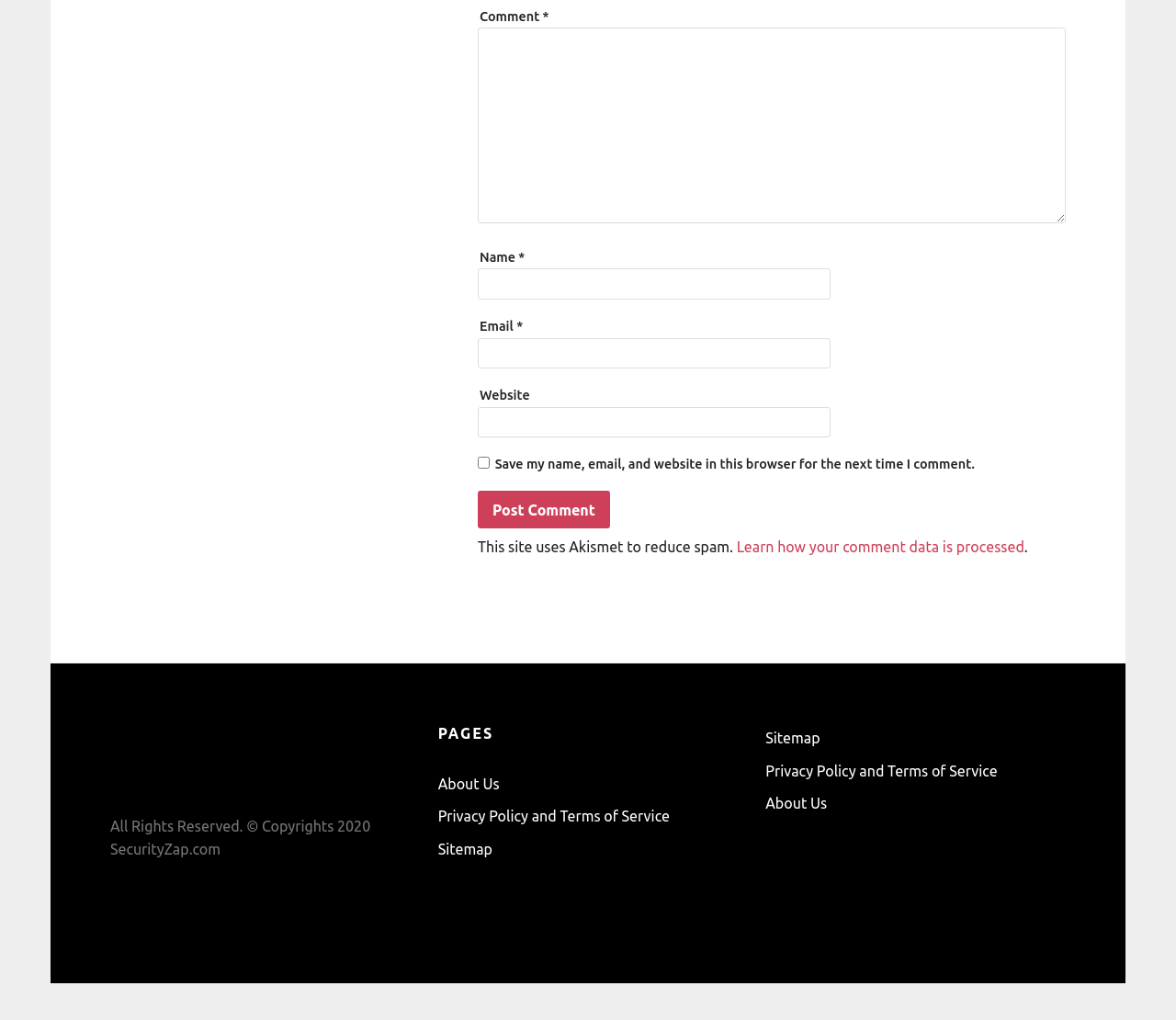Respond to the question with just a single word or phrase: 
What is the website's copyright information?

Copyrights 2020 SecurityZap.com